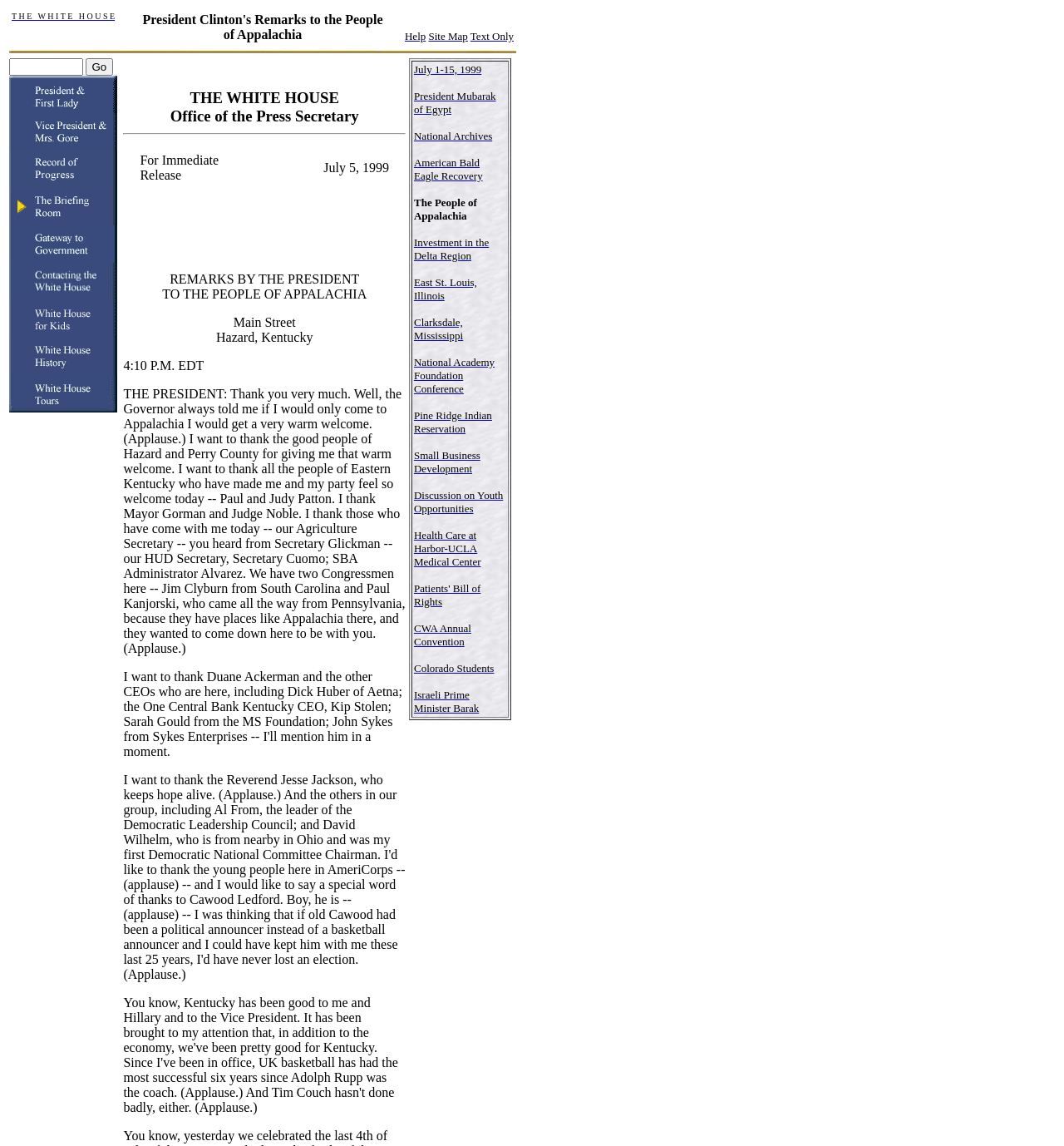Bounding box coordinates are specified in the format (top-left x, top-left y, bottom-right x, bottom-right y). All values are floating point numbers bounded between 0 and 1. Please provide the bounding box coordinate of the region this sentence describes: Investment in the Delta Region

[0.389, 0.205, 0.46, 0.229]